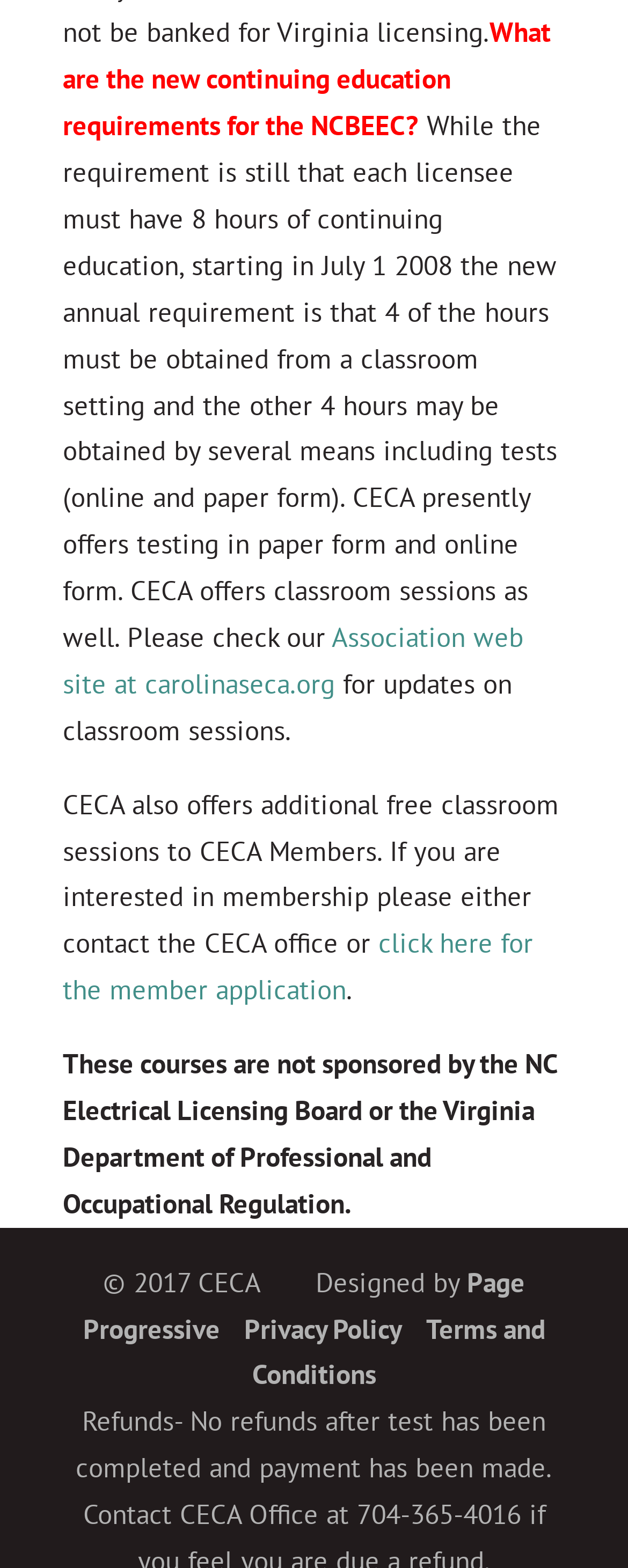Provide a short, one-word or phrase answer to the question below:
What is the new annual continuing education requirement?

4 hours classroom, 4 hours other